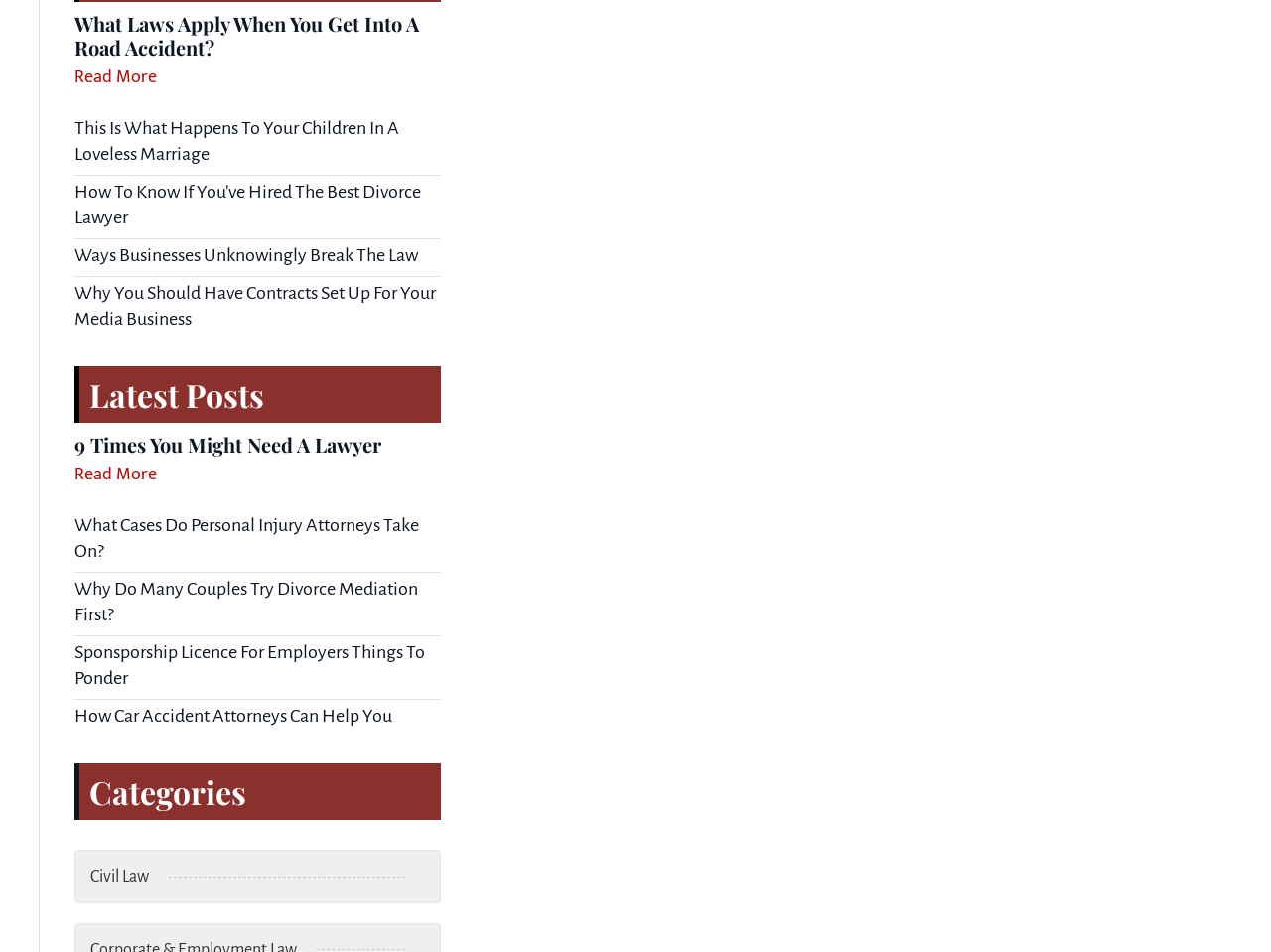Answer succinctly with a single word or phrase:
What is the main topic of the webpage?

Law